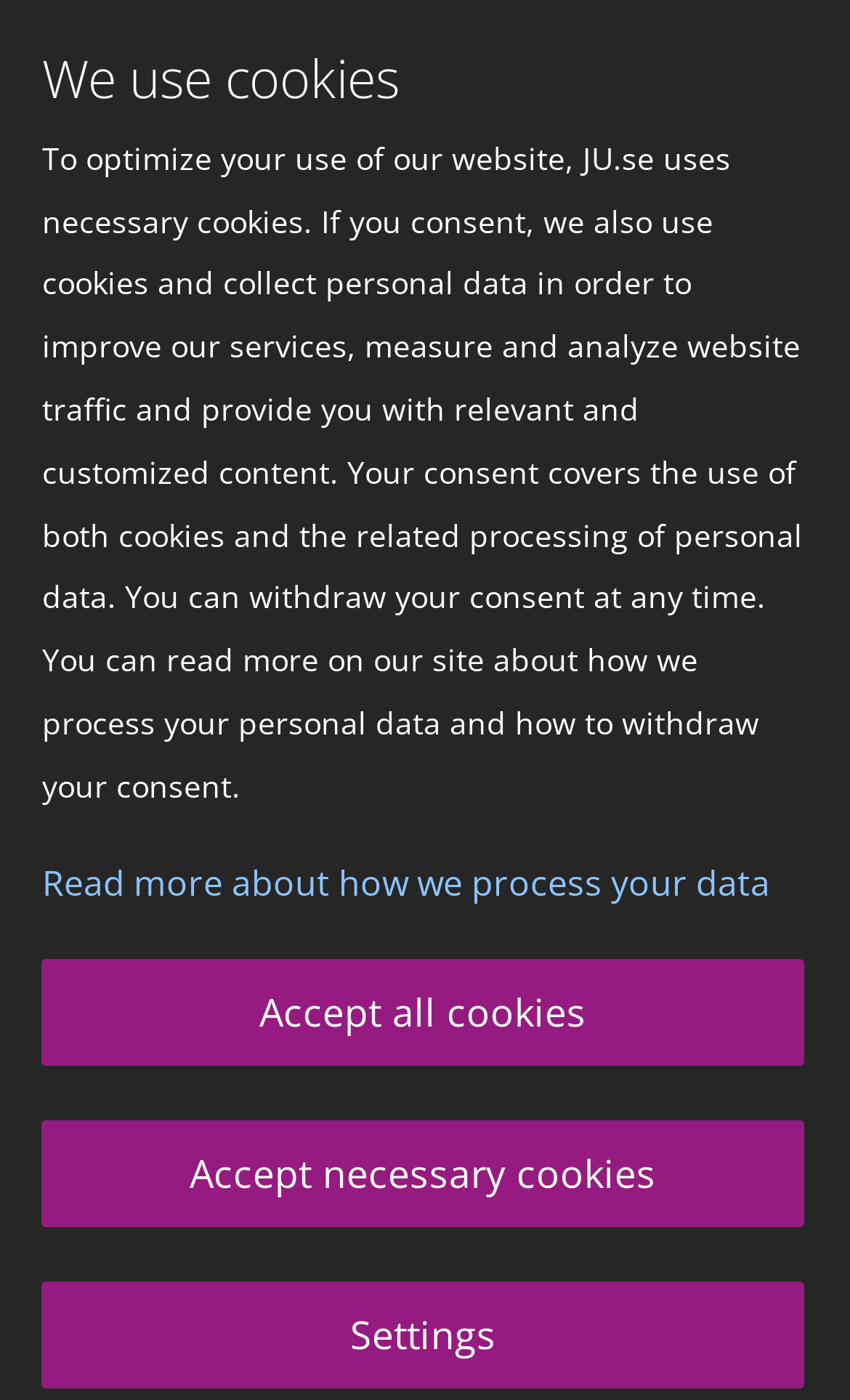Provide the text content of the webpage's main heading.

Submit your abstract